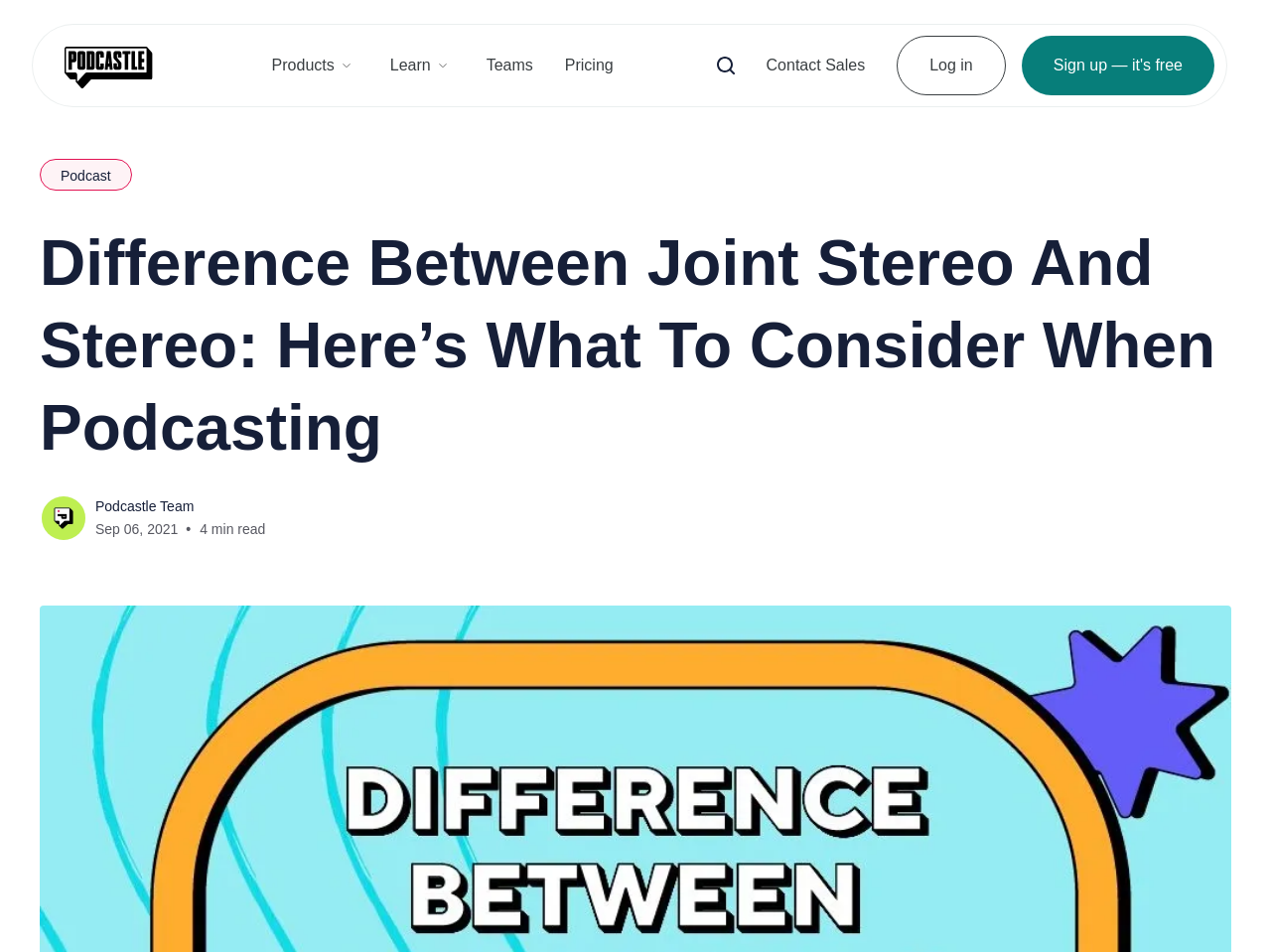What is the date of the article?
Provide a concise answer using a single word or phrase based on the image.

Sep 06, 2021